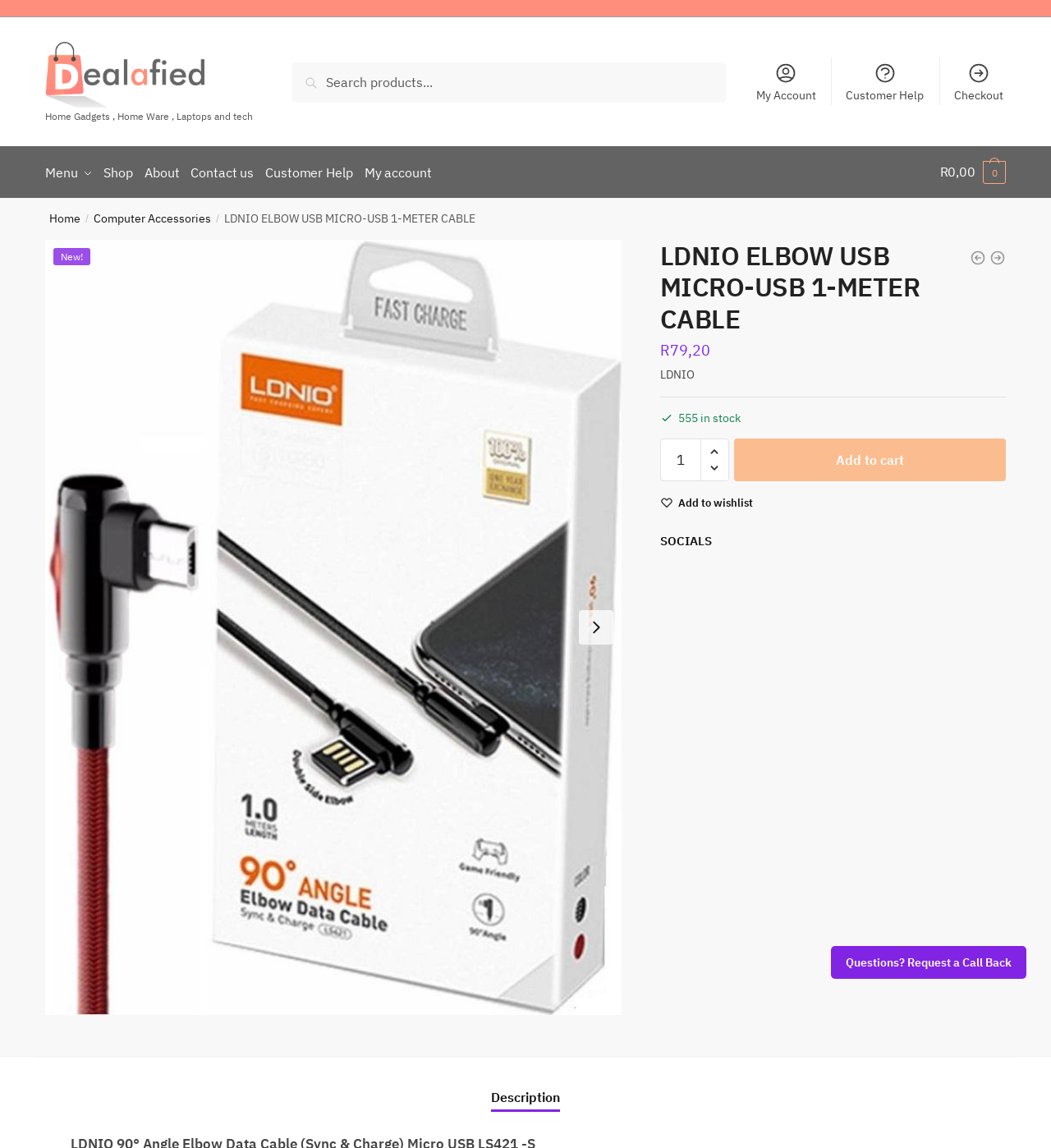Find the bounding box coordinates of the element you need to click on to perform this action: 'Go to my account'. The coordinates should be represented by four float values between 0 and 1, in the format [left, top, right, bottom].

[0.71, 0.05, 0.786, 0.091]